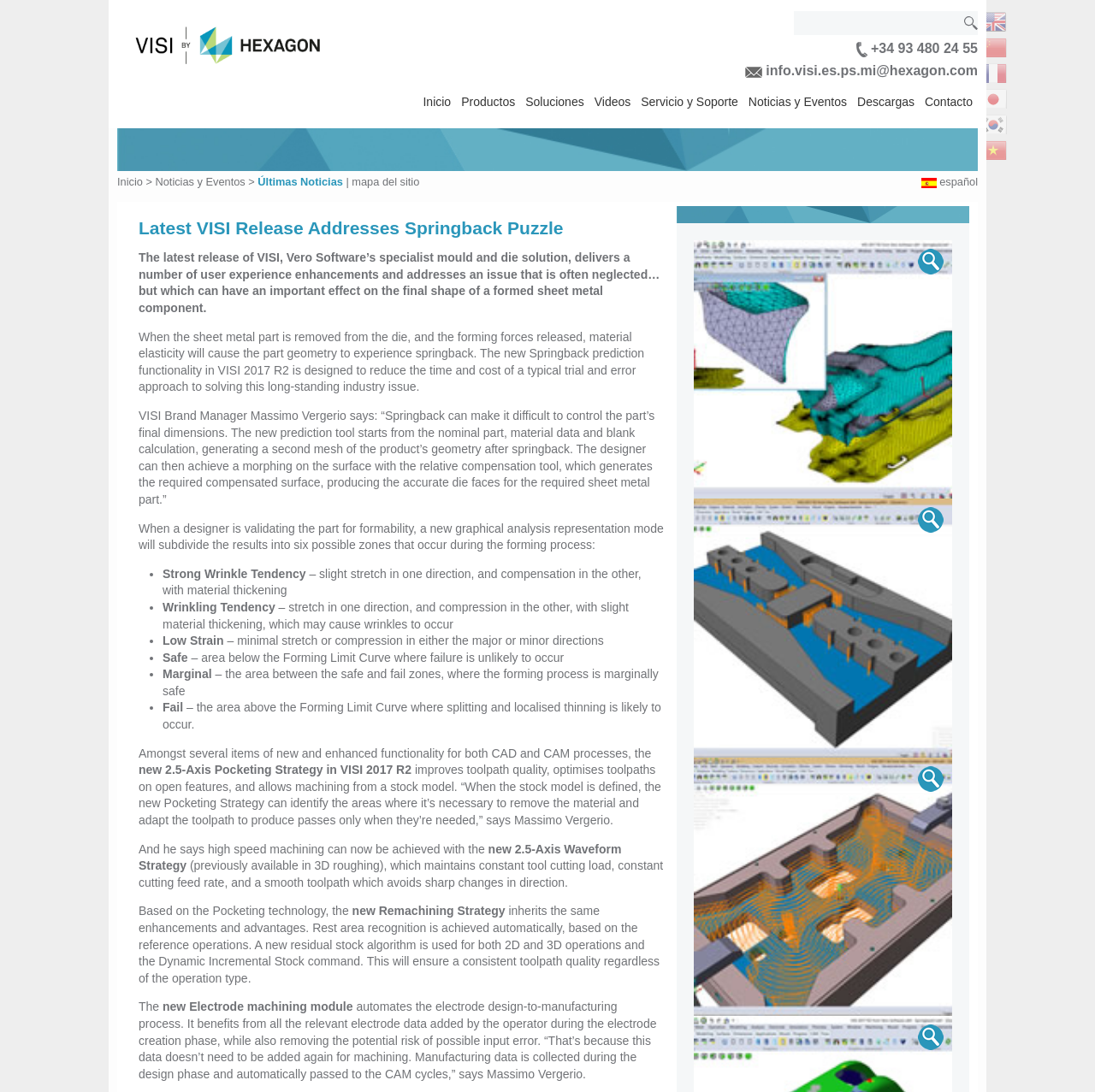Please find and report the bounding box coordinates of the element to click in order to perform the following action: "go to noticias y eventos". The coordinates should be expressed as four float numbers between 0 and 1, in the format [left, top, right, bottom].

[0.681, 0.086, 0.776, 0.1]